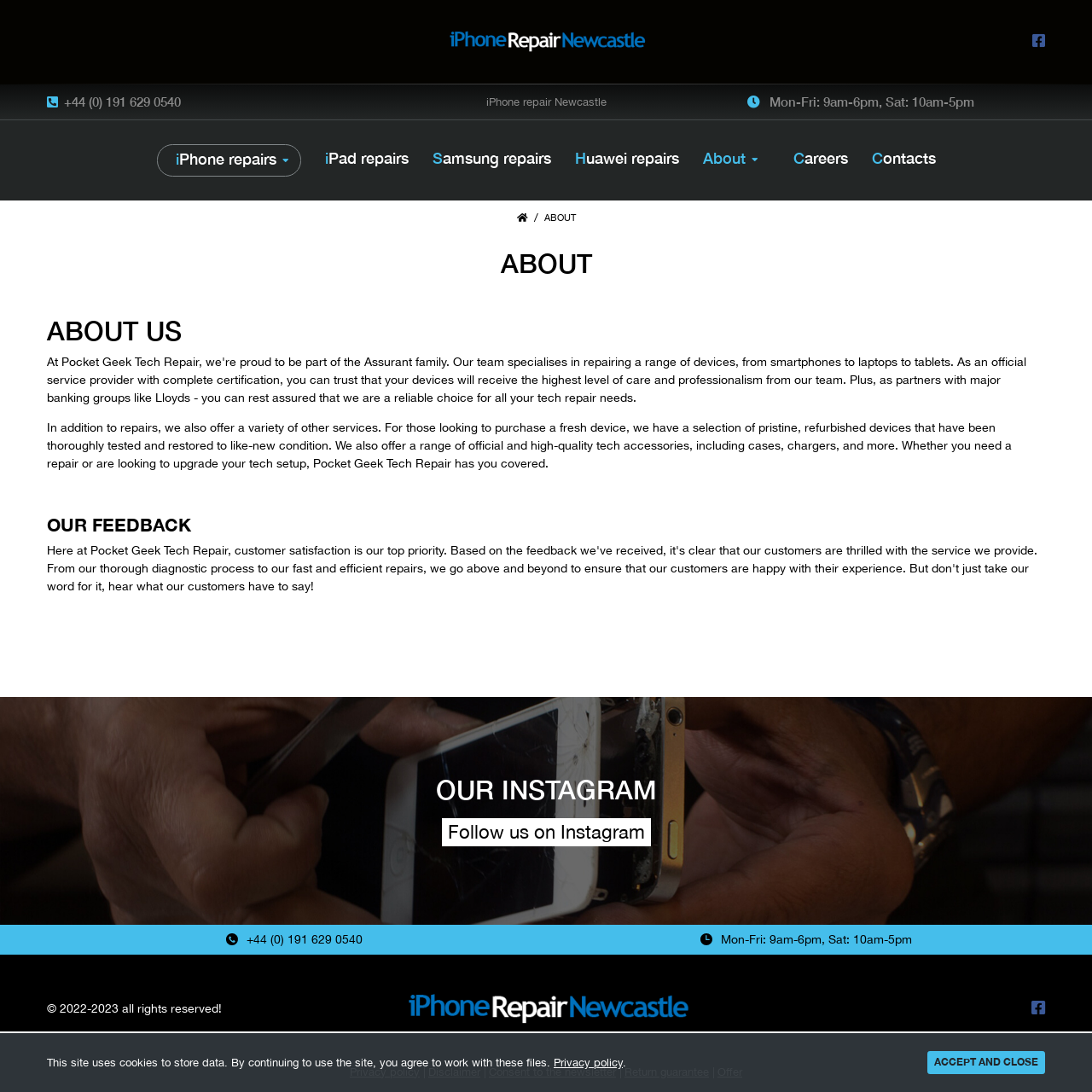Pinpoint the bounding box coordinates for the area that should be clicked to perform the following instruction: "View message thread".

None